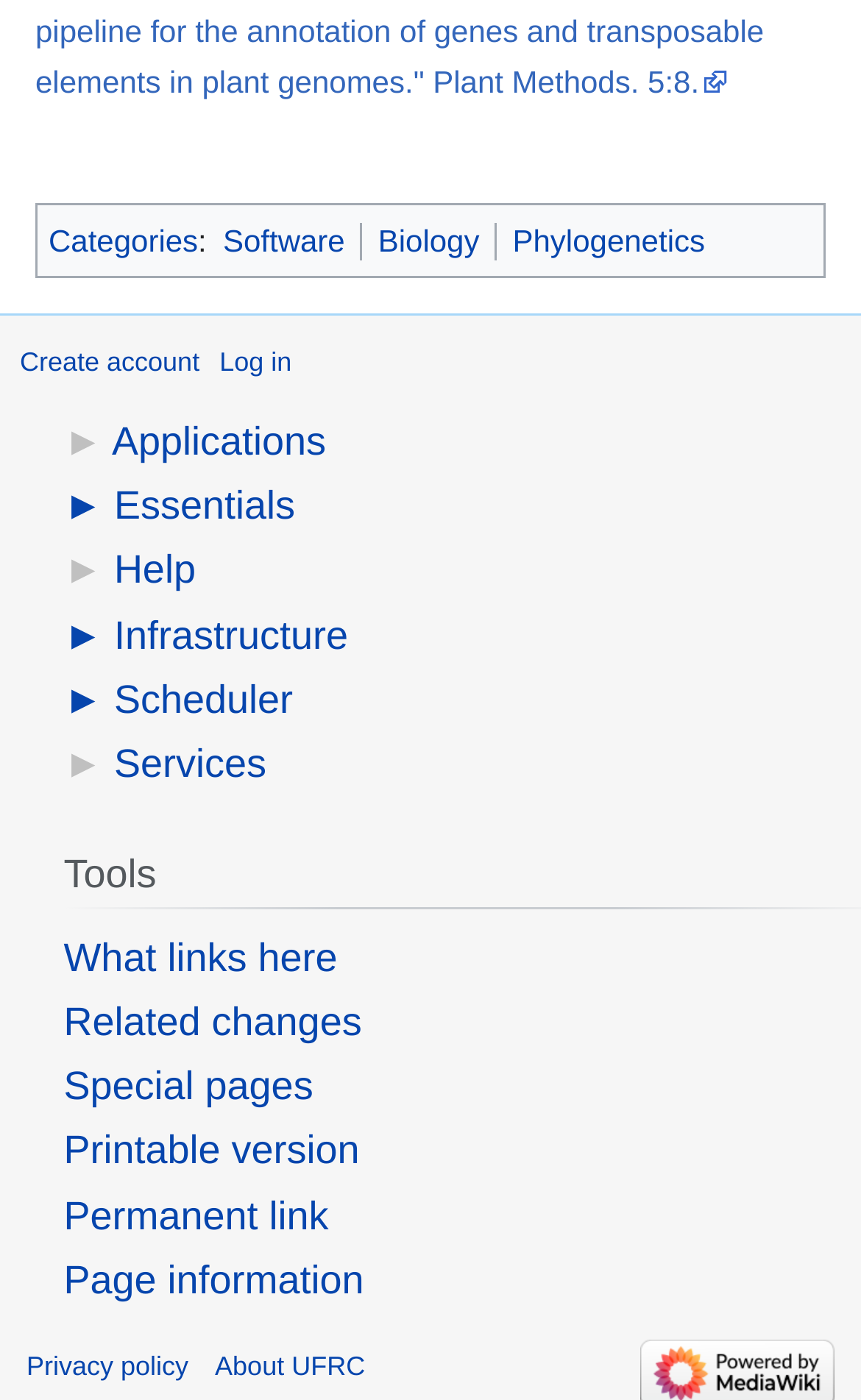Bounding box coordinates are to be given in the format (top-left x, top-left y, bottom-right x, bottom-right y). All values must be floating point numbers between 0 and 1. Provide the bounding box coordinate for the UI element described as: Scheduler

[0.132, 0.482, 0.34, 0.514]